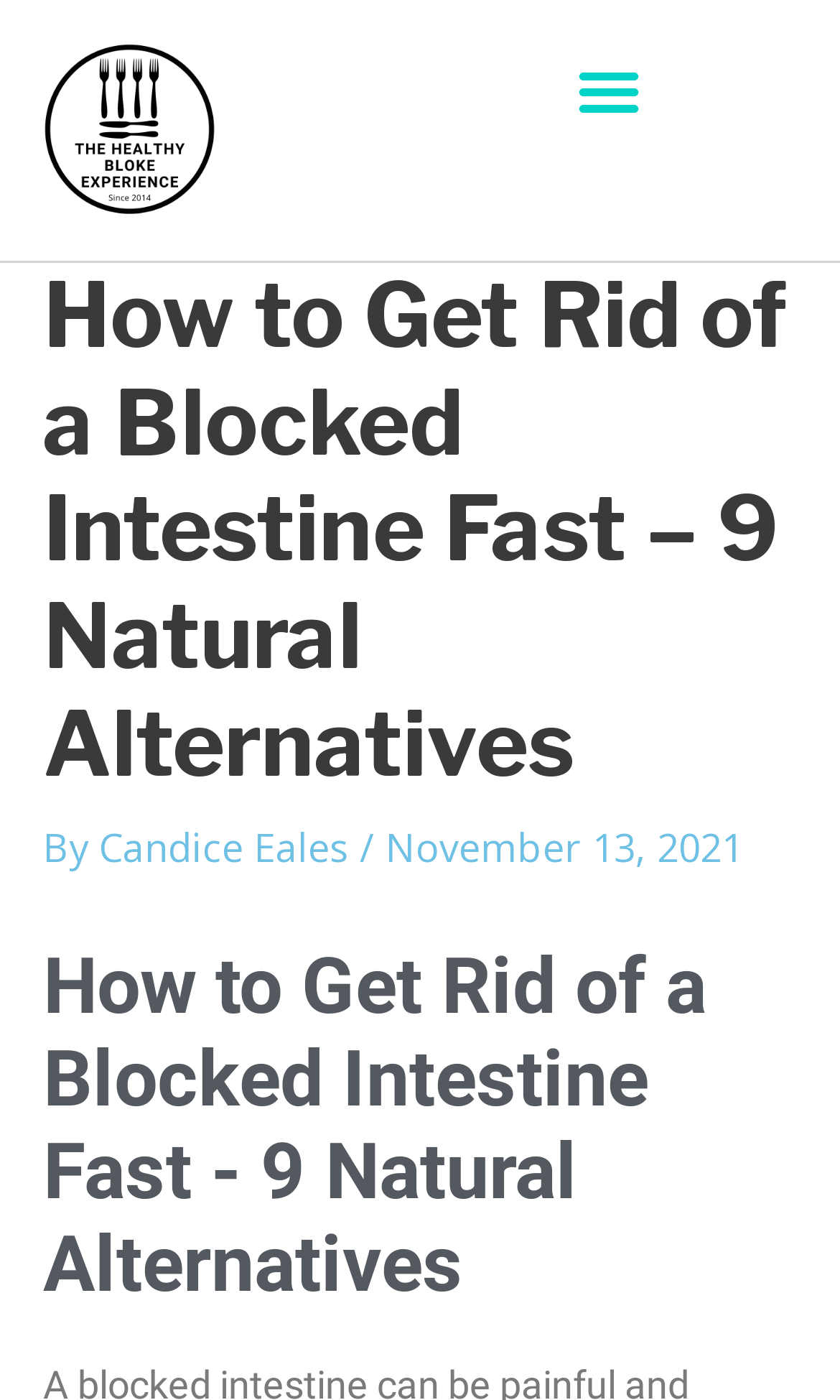Identify the bounding box coordinates for the UI element that matches this description: "Menu".

[0.667, 0.031, 0.782, 0.1]